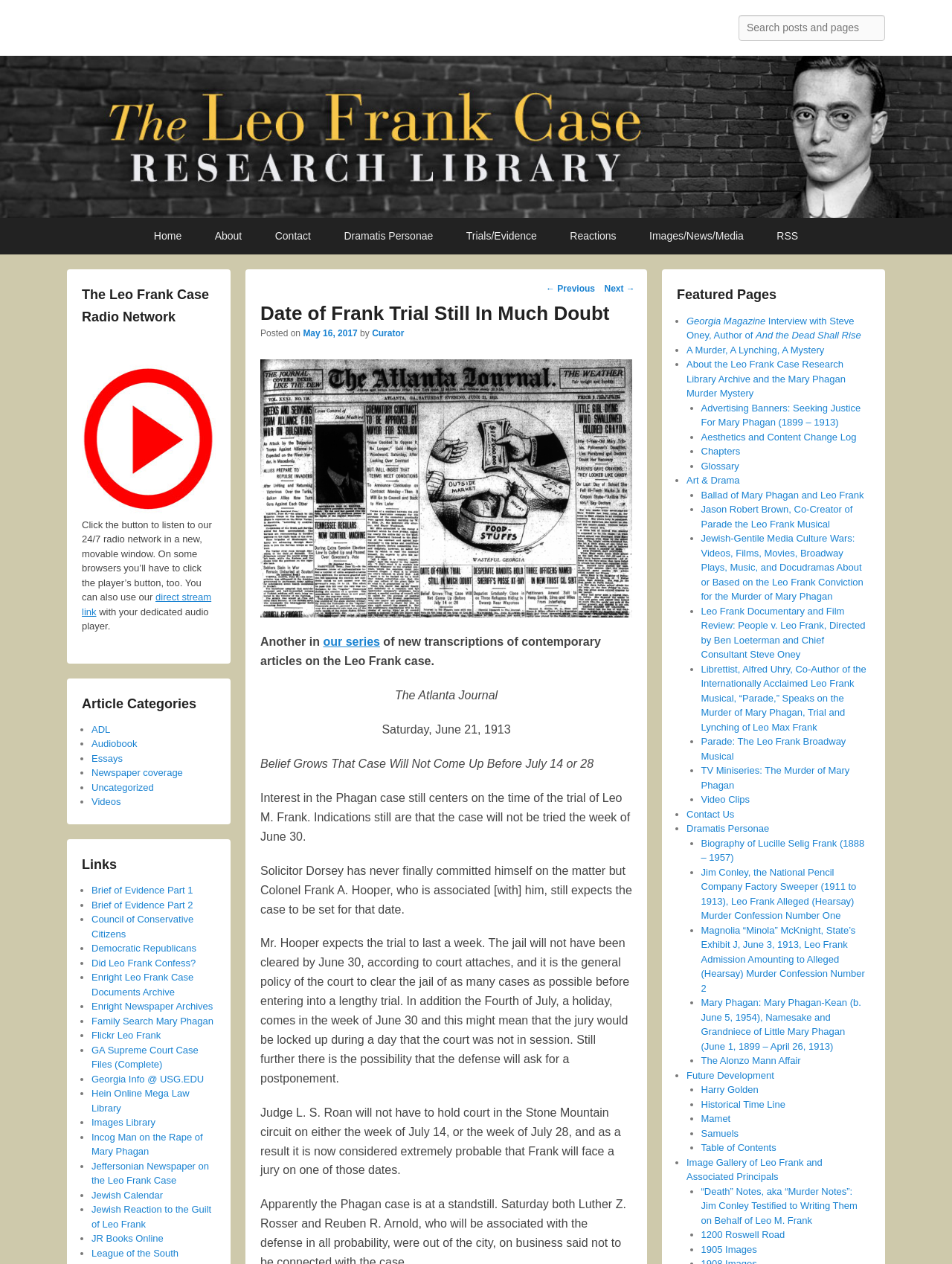Describe the webpage meticulously, covering all significant aspects.

The webpage is dedicated to the Leo Frank Case Research Library, with a focus on the 1913 murder of Mary Phagan and the subsequent trial, appeals, and lynching of Leo Frank in 1915. 

At the top of the page, there is a heading with the title "The Leo Frank Case Research Library" and a link to the same. Below this, there is a brief description of the case, followed by a search bar and a complementary section with a "Search" button.

The main content of the page is divided into several sections. On the left side, there is a primary menu with links to various pages, including "Home", "About", "Contact", and others. Below this, there is a section with post navigation links, including "Previous" and "Next".

The main article on the page is titled "Date of Frank Trial Still In Much Doubt" and is dated May 16, 2017. The article discusses the expected trial date of Leo Frank and the various factors that may influence it. The text is divided into several paragraphs, with headings and links to related articles and resources.

On the right side of the page, there is a section titled "Featured Pages" with a list of links to various pages, including interviews, articles, and other resources related to the Leo Frank case. There are also several links to related topics, such as the Mary Phagan murder mystery, the trial and lynching of Leo Frank, and the cultural significance of the case.

Overall, the webpage provides a wealth of information and resources related to the Leo Frank case, with a focus on historical accuracy and in-depth analysis.